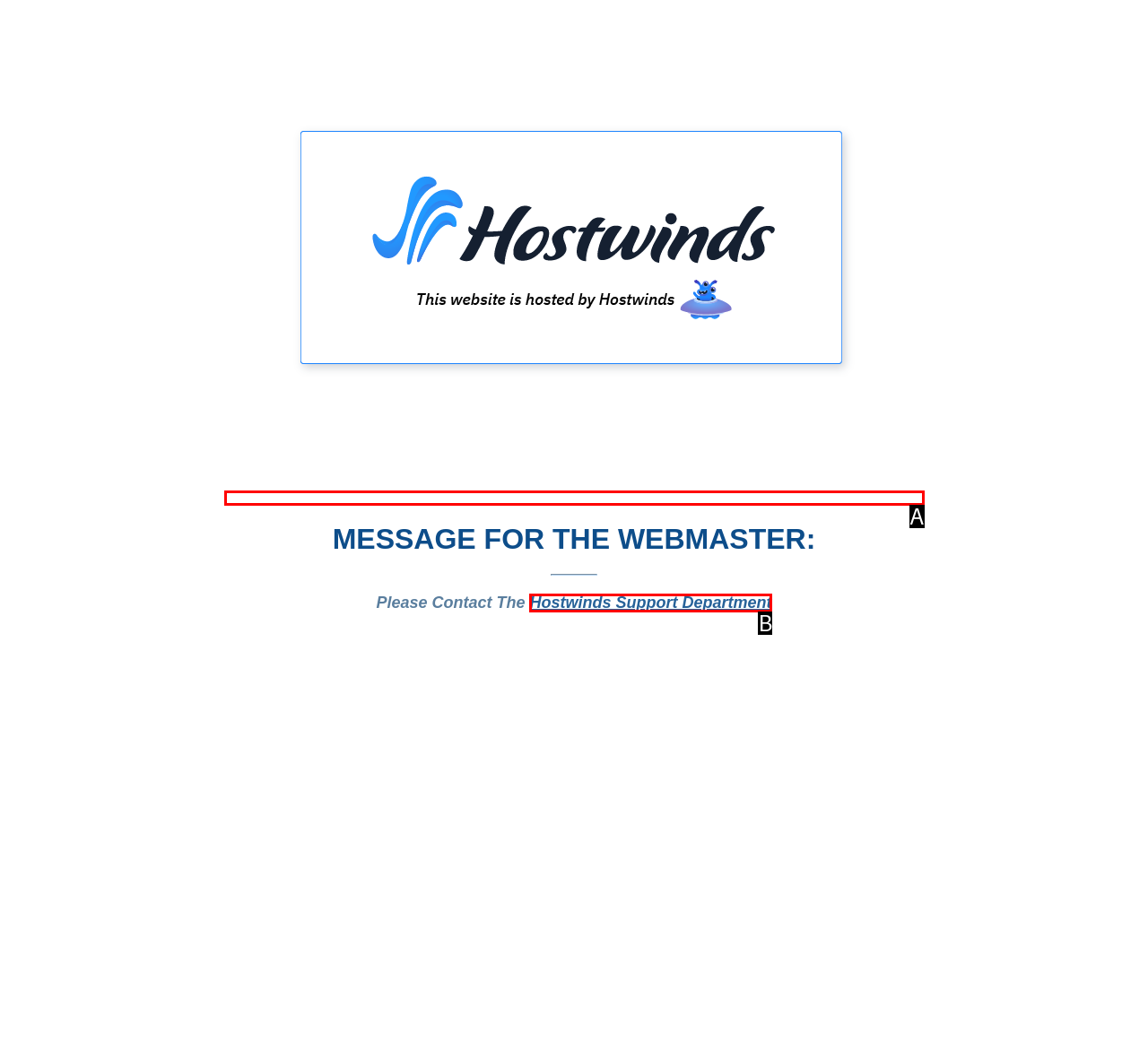Match the description: Hostwinds Support Department to the appropriate HTML element. Respond with the letter of your selected option.

B